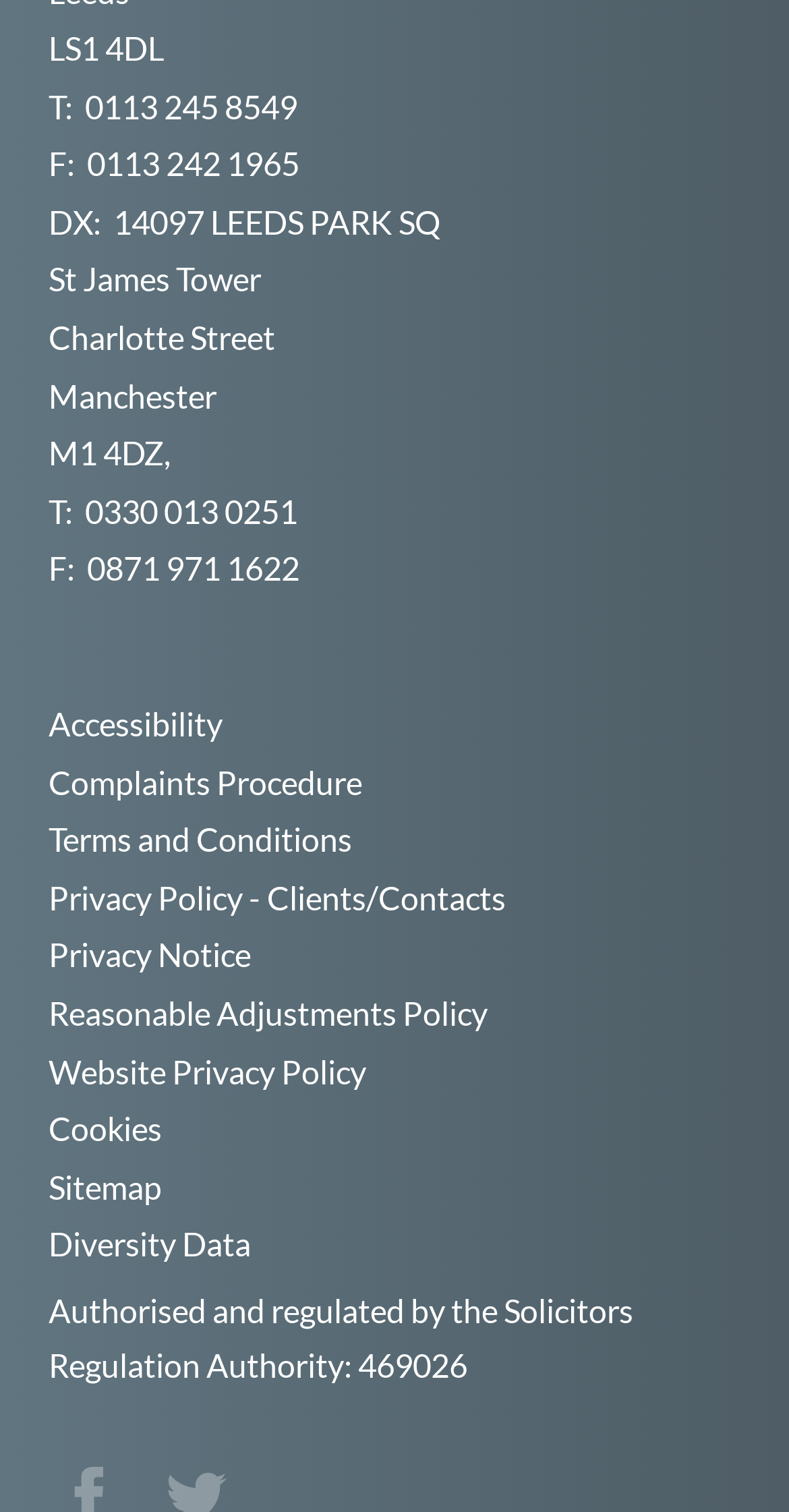Identify the bounding box coordinates of the region that needs to be clicked to carry out this instruction: "go to the accessibility page". Provide these coordinates as four float numbers ranging from 0 to 1, i.e., [left, top, right, bottom].

[0.062, 0.466, 0.282, 0.491]